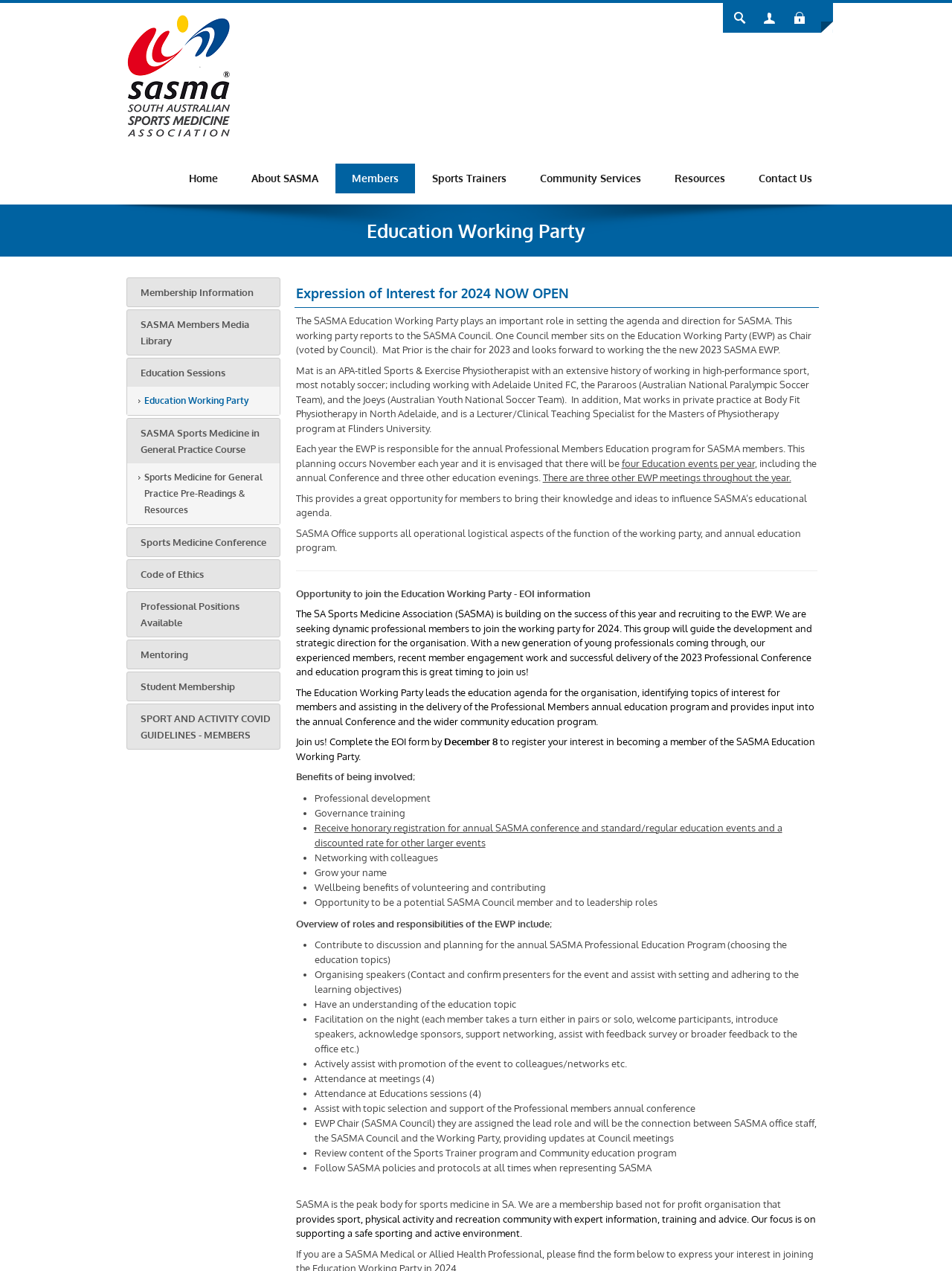Please provide a short answer using a single word or phrase for the question:
What is the name of the organization?

South Australian Sports Medicine Association